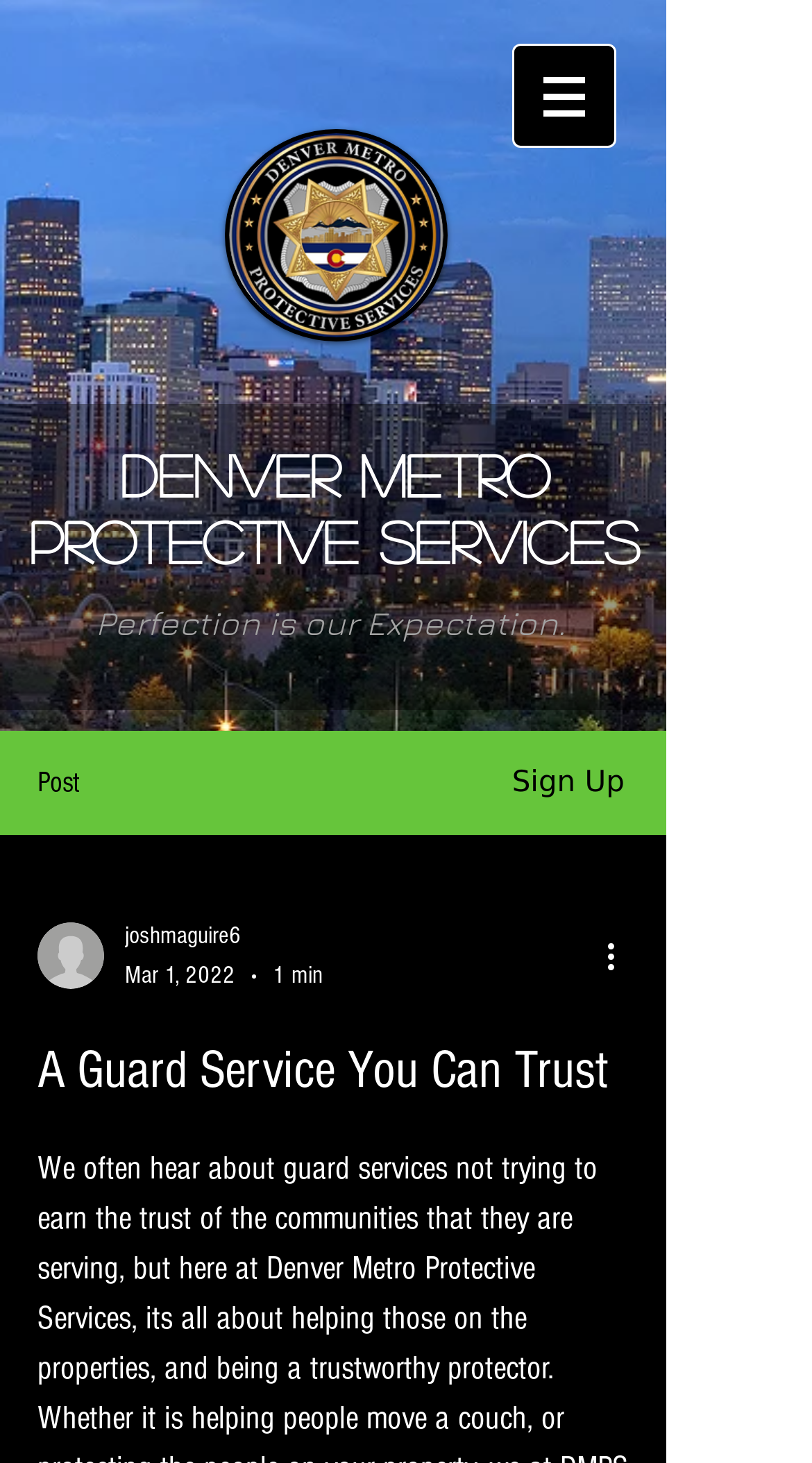Bounding box coordinates are specified in the format (top-left x, top-left y, bottom-right x, bottom-right y). All values are floating point numbers bounded between 0 and 1. Please provide the bounding box coordinate of the region this sentence describes: aria-label="More actions"

[0.738, 0.636, 0.8, 0.67]